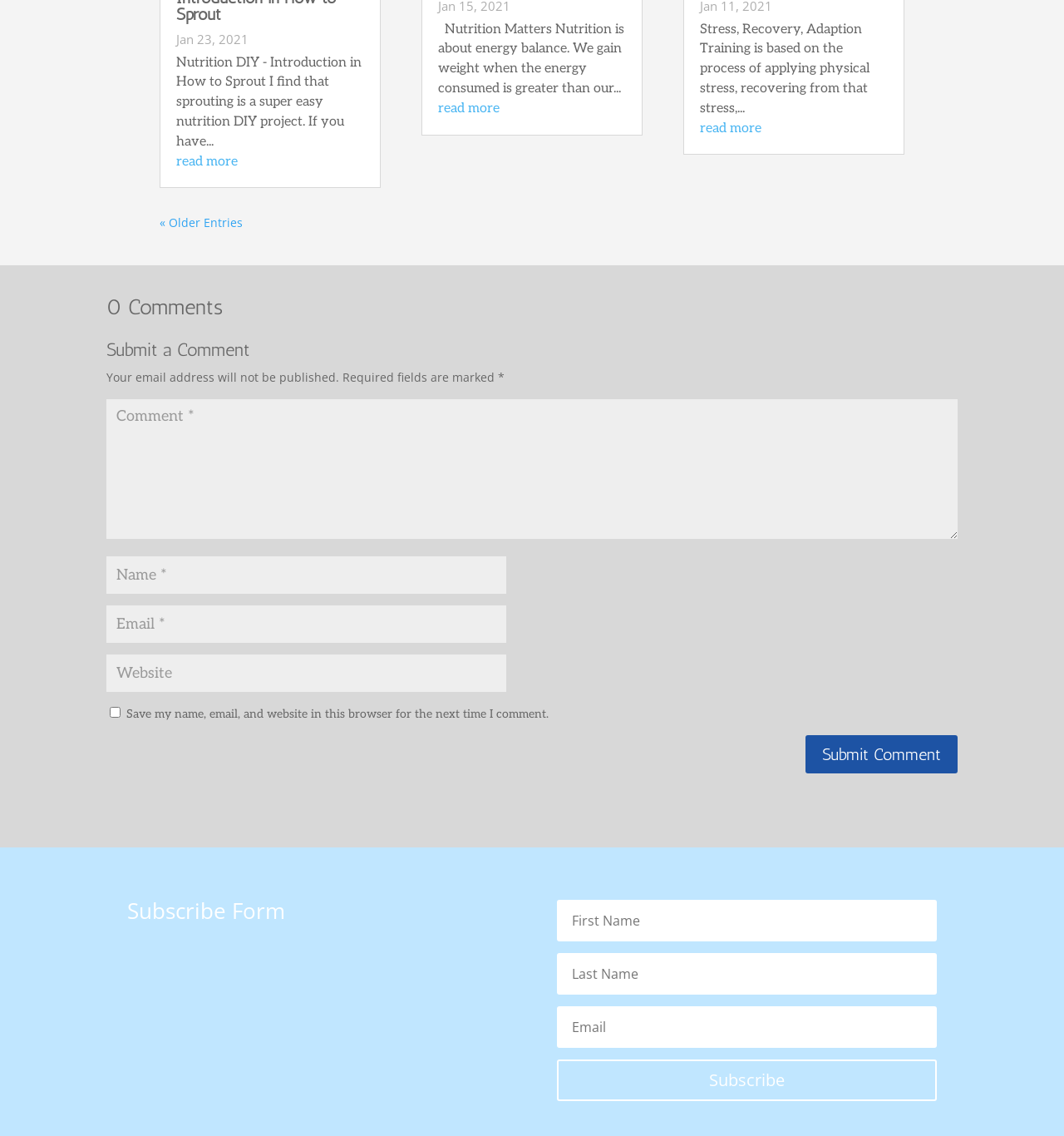How many 'read more' links are there?
Please elaborate on the answer to the question with detailed information.

There are three 'read more' links on the webpage, each corresponding to a different section or article, allowing users to read more about the topic.